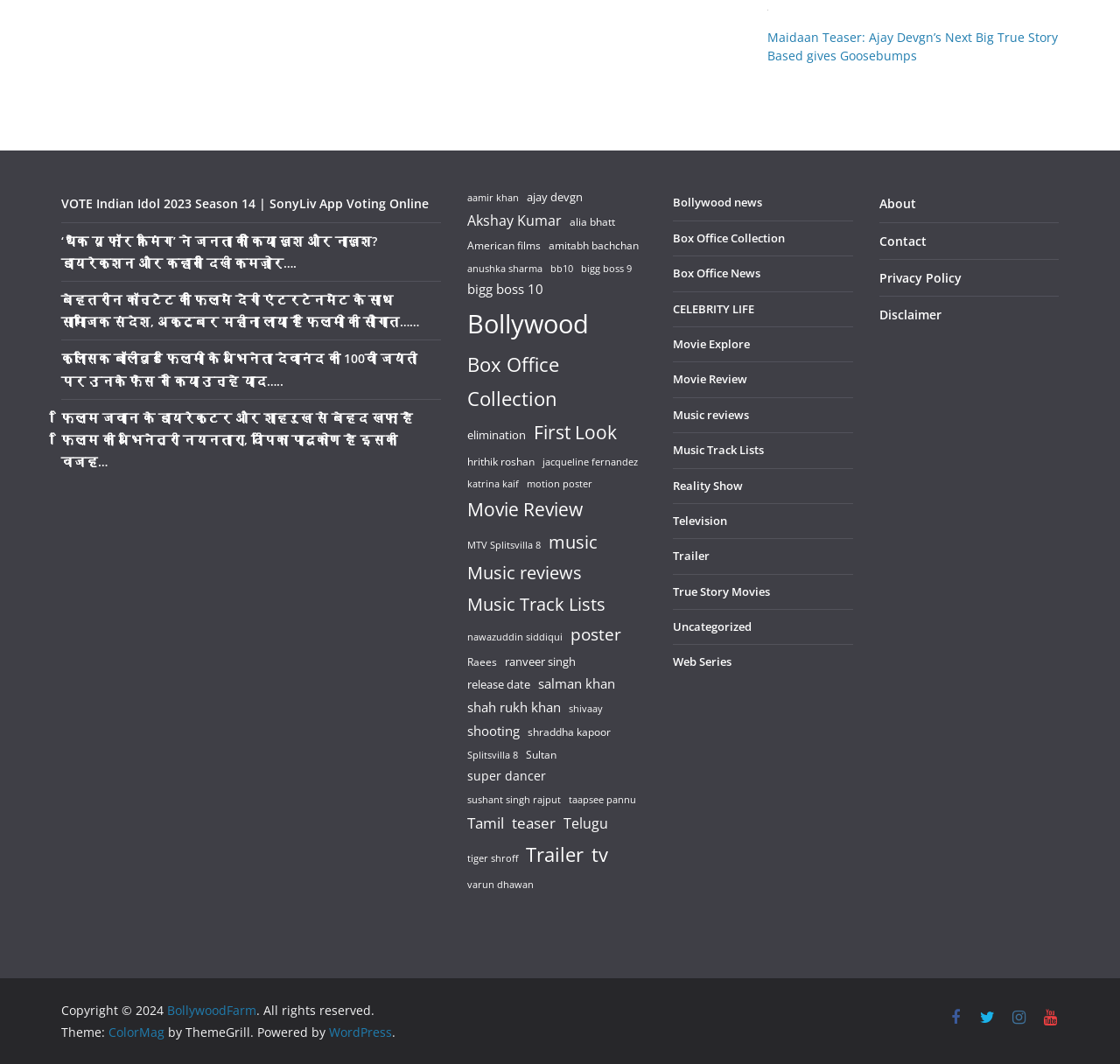Find the bounding box of the web element that fits this description: "About".

[0.785, 0.184, 0.818, 0.199]